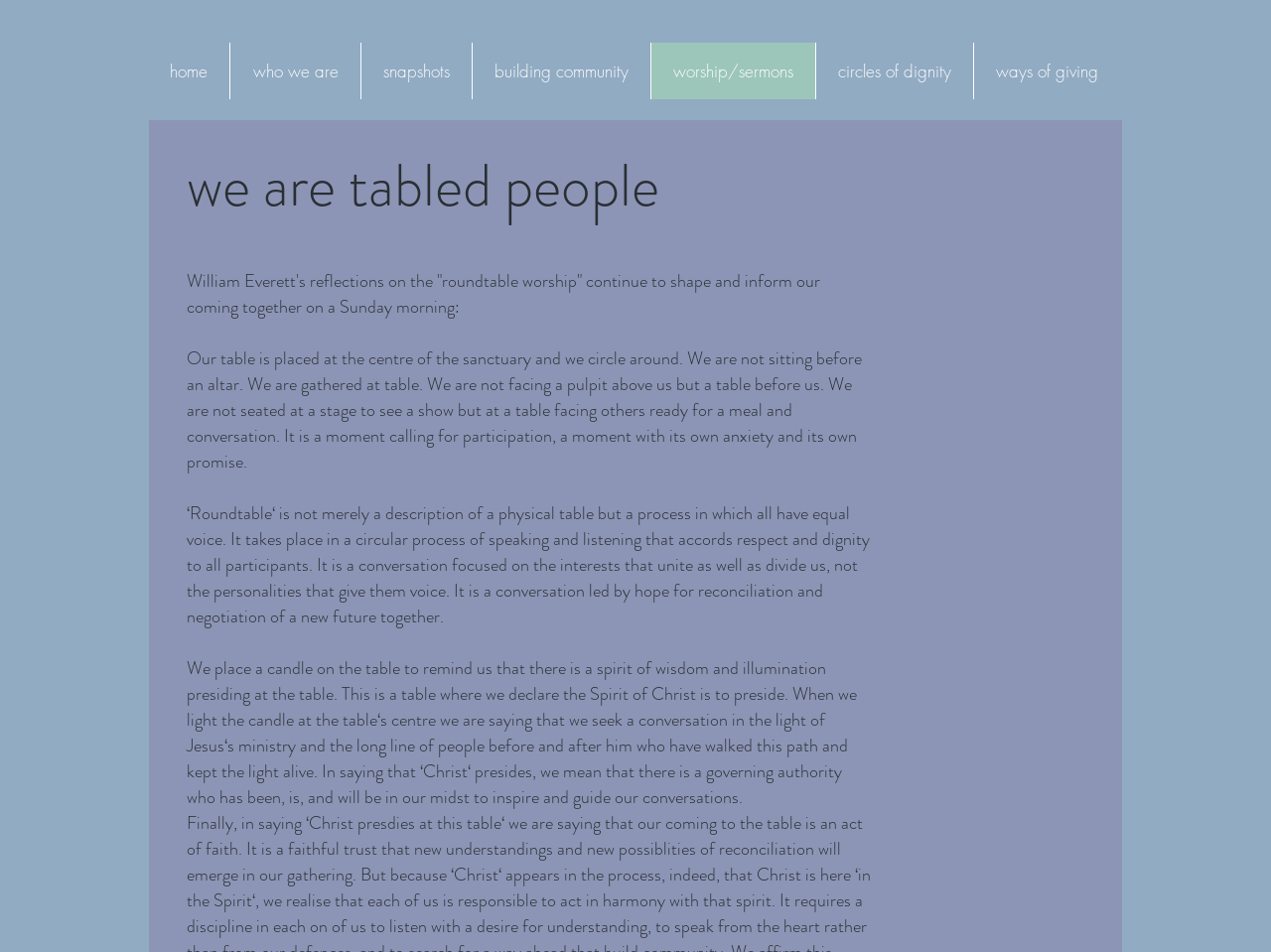Determine the bounding box coordinates of the UI element described below. Use the format (top-left x, top-left y, bottom-right x, bottom-right y) with floating point numbers between 0 and 1: worship/sermons

[0.512, 0.045, 0.641, 0.104]